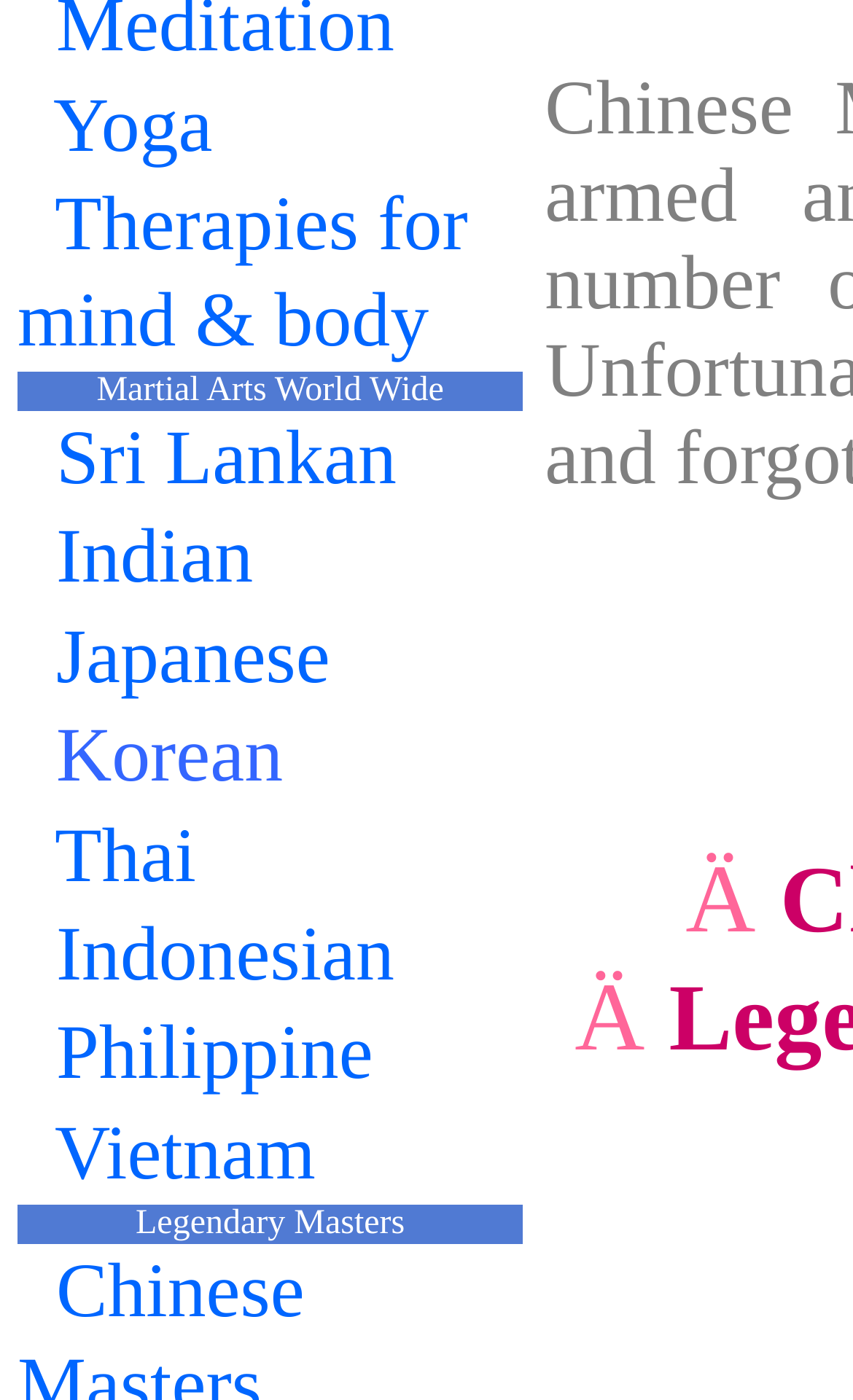Respond to the question with just a single word or phrase: 
How many tables are present on the webpage?

2